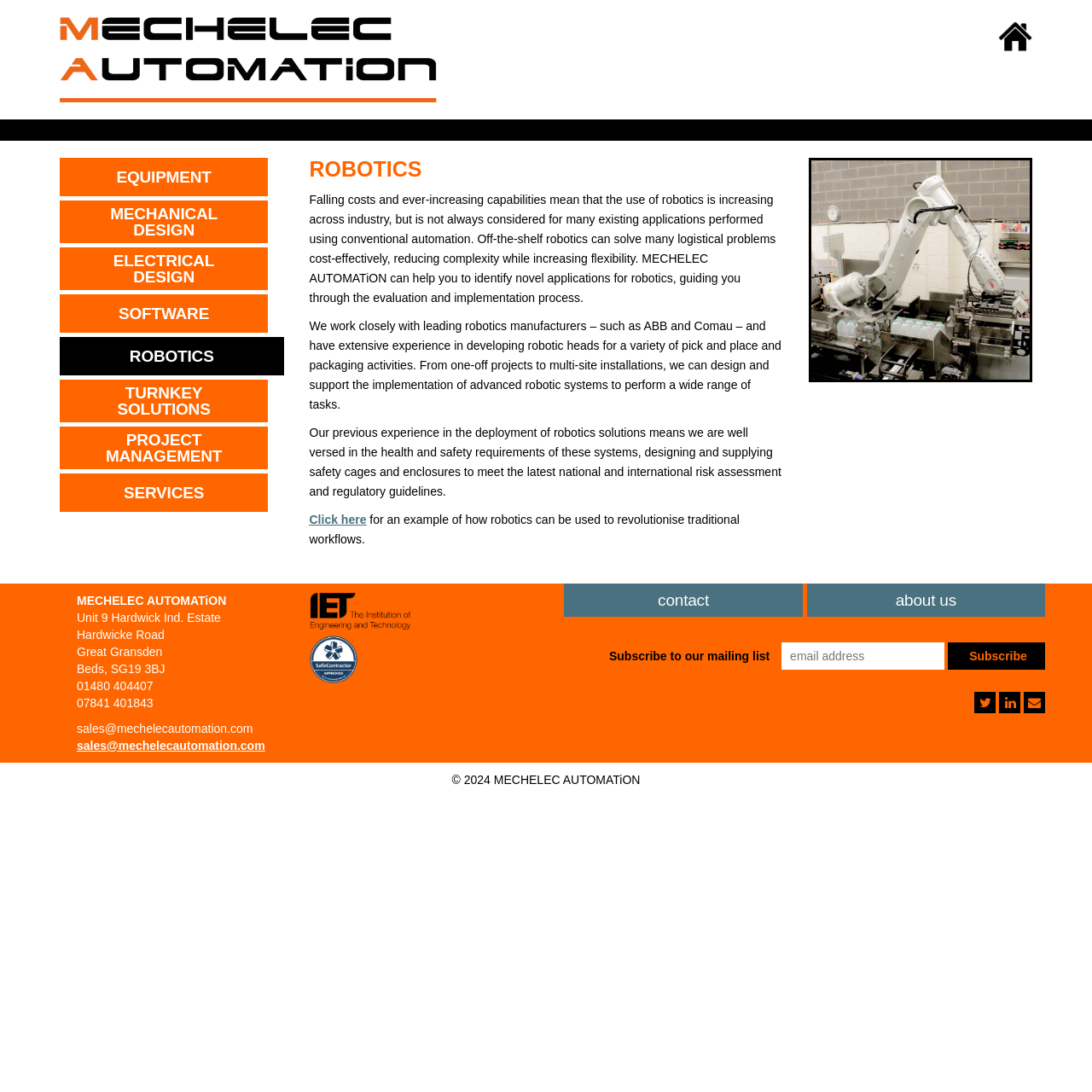Give a one-word or short phrase answer to the question: 
What is the contact phone number?

01480 404407